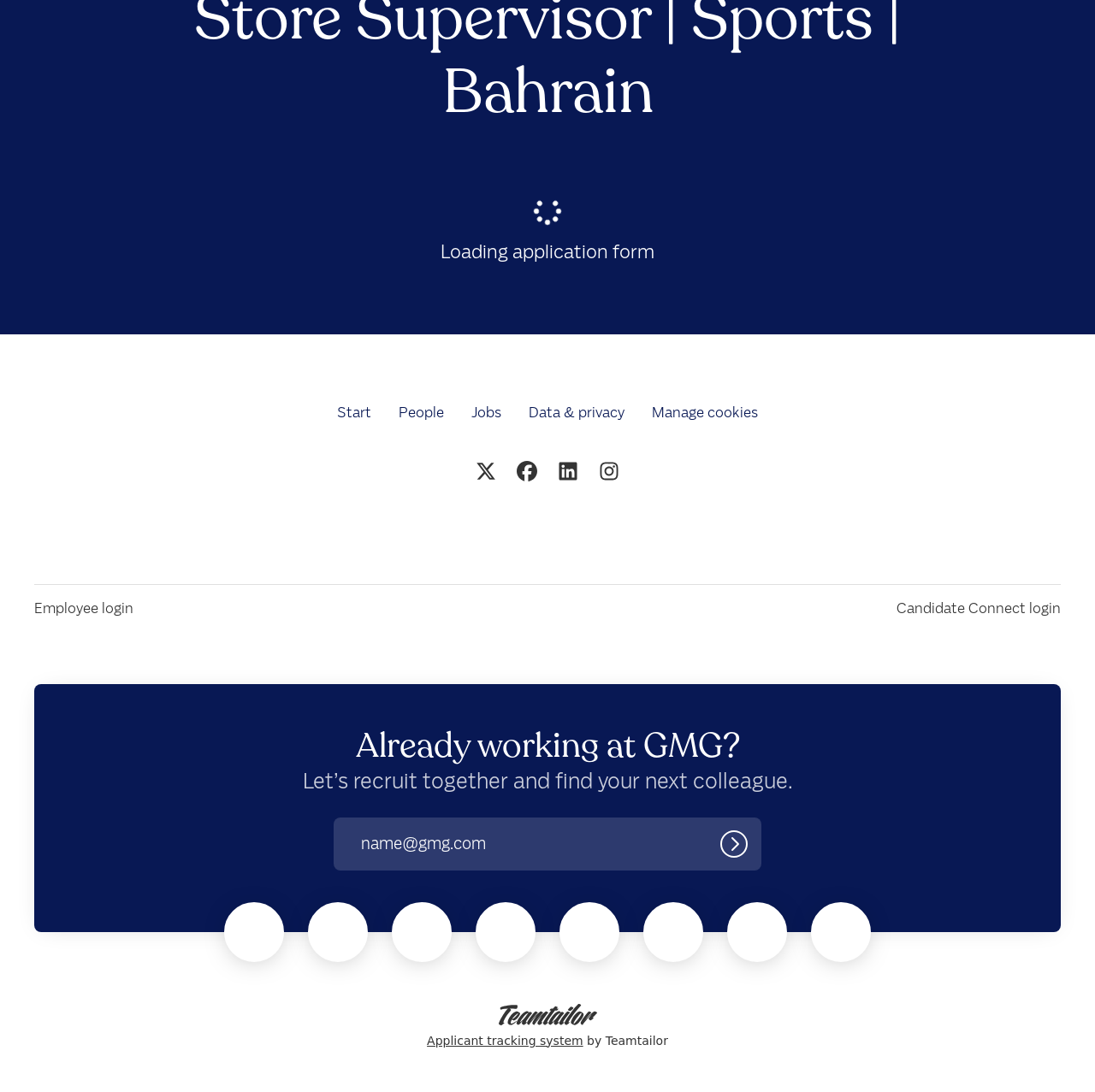With reference to the image, please provide a detailed answer to the following question: How many people are listed on the page?

There are 8 generic elements listed on the page, each containing a person's name, such as 'Dnyaneshwari Chavan', 'Manisha Bodla', and so on.